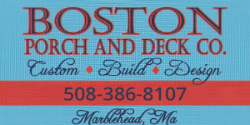What is the company's phone number?
Please provide a detailed answer to the question.

The phone number is provided below the company's name, which is '508-386-8107', indicating a direct way for potential clients to reach out for services.